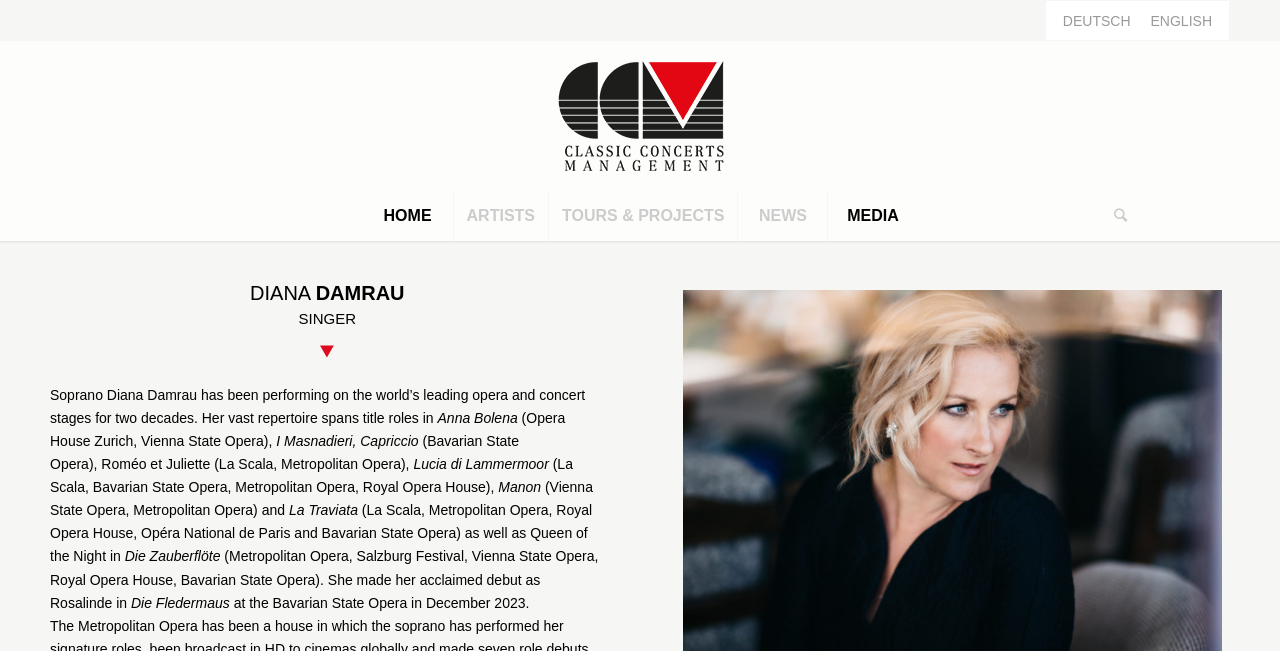Given the description of a UI element: "News", identify the bounding box coordinates of the matching element in the webpage screenshot.

[0.576, 0.294, 0.646, 0.371]